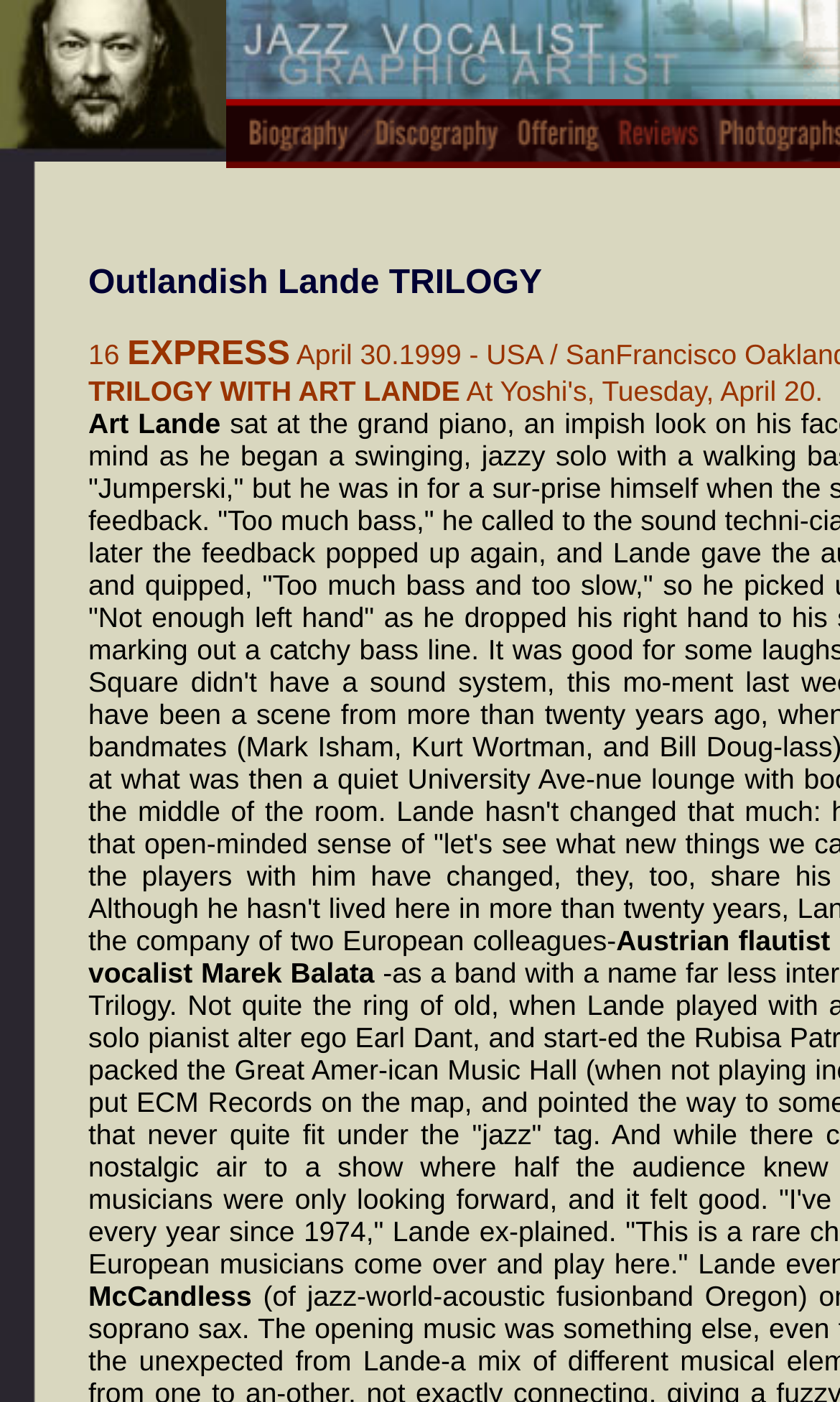What is the name of the artist associated with the trilogy?
Using the details shown in the screenshot, provide a comprehensive answer to the question.

I found the answer by looking at the StaticText element with the text 'Art Lande' at coordinates [0.105, 0.29, 0.263, 0.314]. This text is located near the text 'TRILOGY WITH ART LANDE', which suggests that Art Lande is the artist associated with the trilogy.